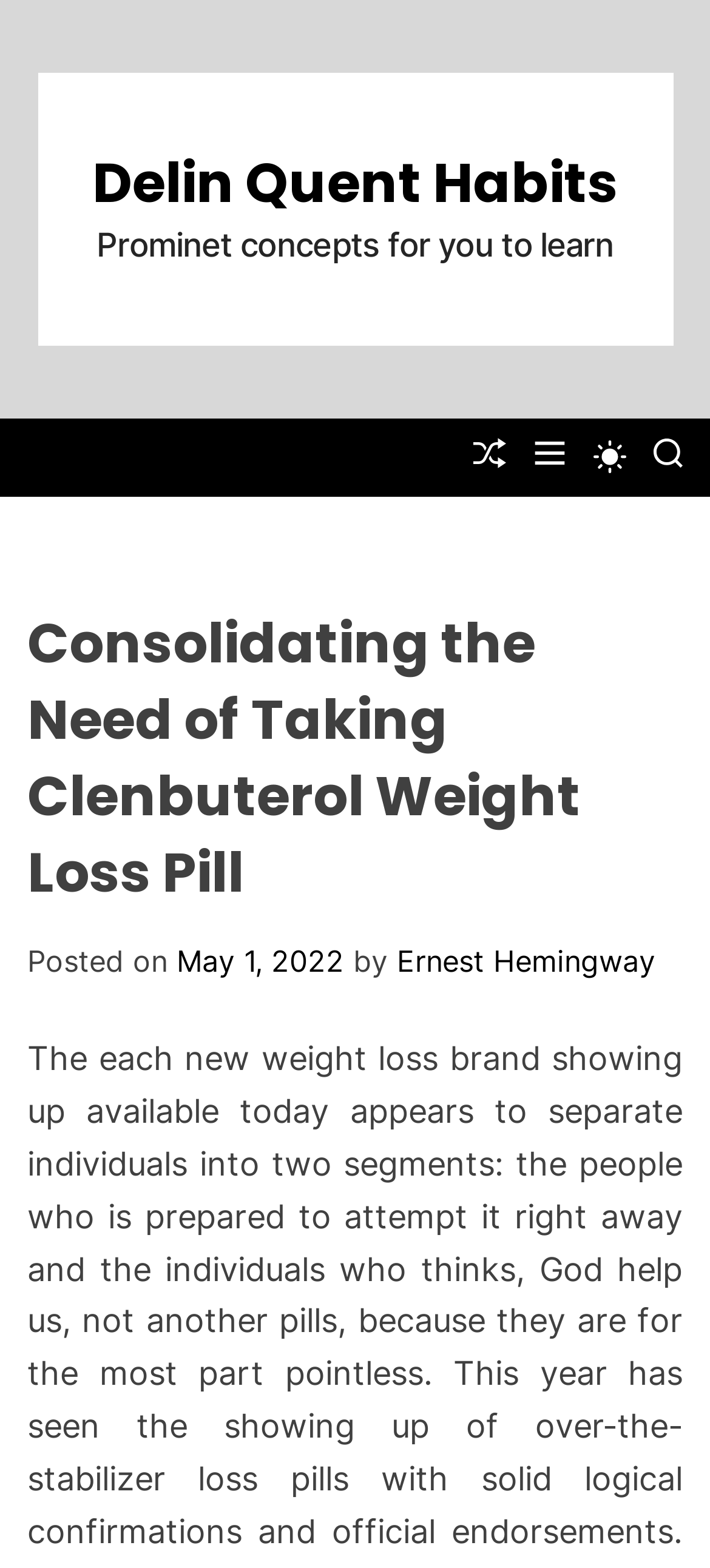Your task is to find and give the main heading text of the webpage.

Consolidating the Need of Taking Clenbuterol Weight Loss Pill